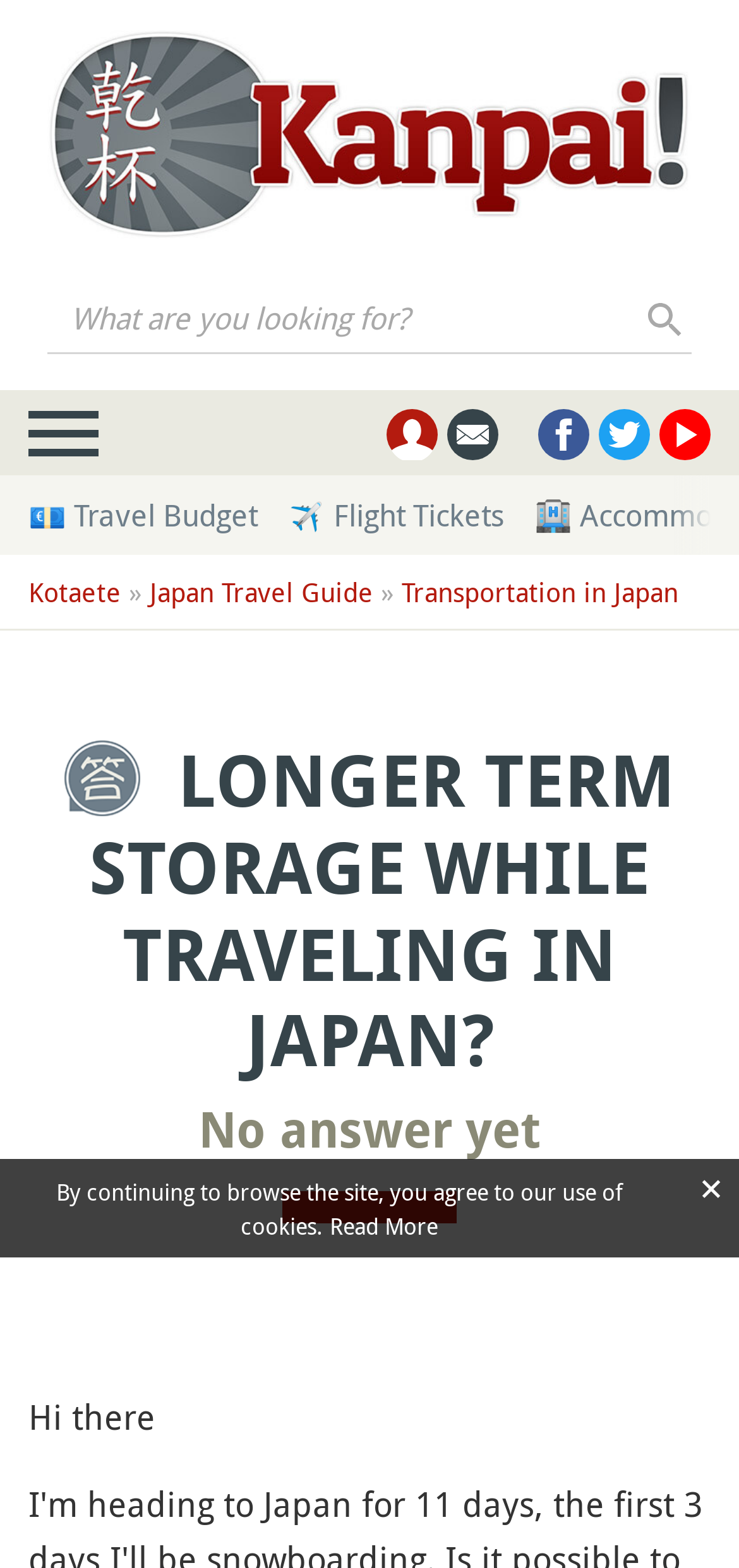Find the bounding box coordinates of the element's region that should be clicked in order to follow the given instruction: "Search for something". The coordinates should consist of four float numbers between 0 and 1, i.e., [left, top, right, bottom].

[0.065, 0.18, 0.935, 0.226]